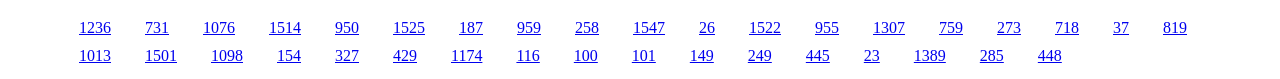Can you look at the image and give a comprehensive answer to the question:
What is the vertical position of the link '1236'?

Comparing the y1 and y2 coordinates of the link '1236' with other links, I can see that its y1 value is the smallest, indicating that it is at the top.